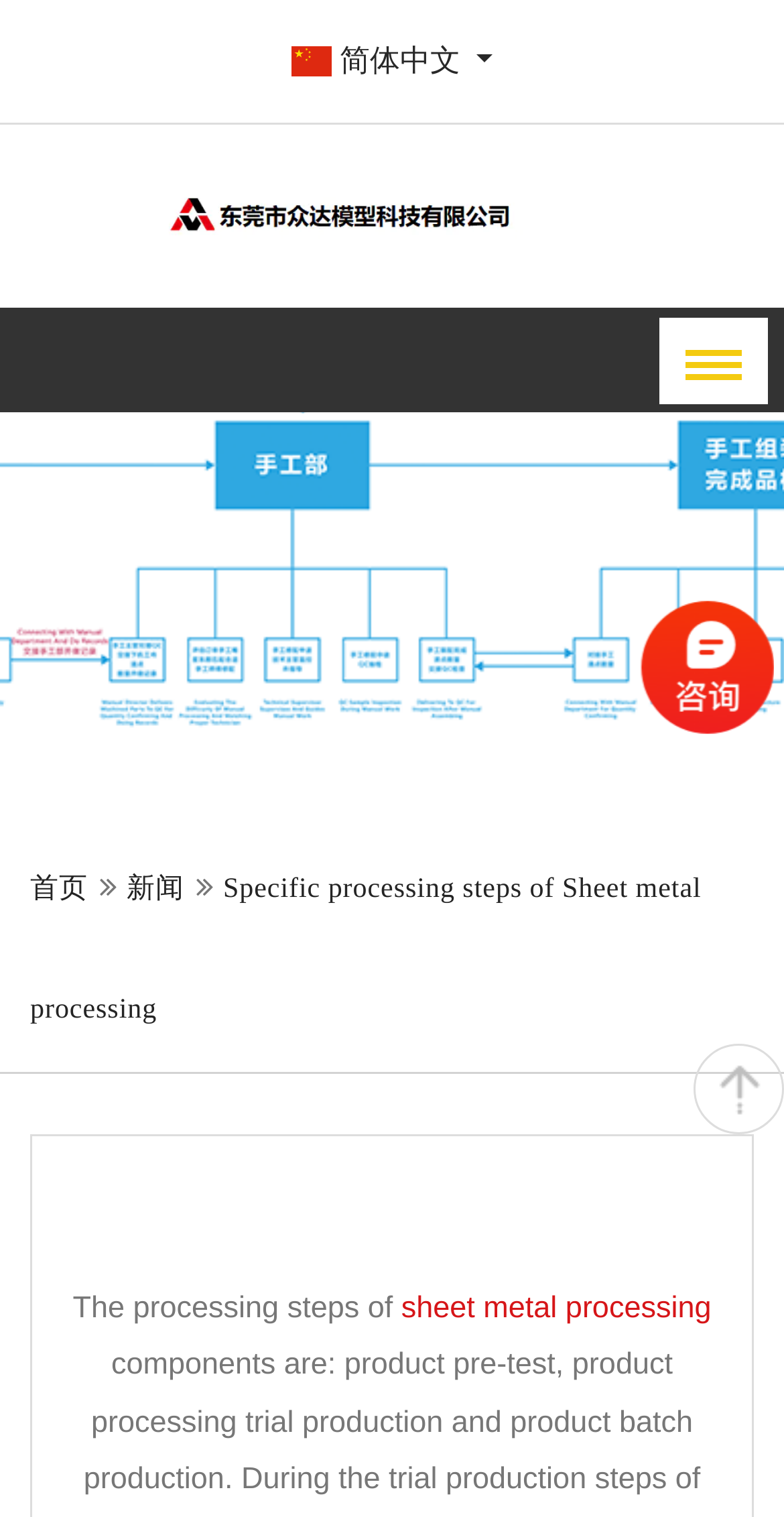Please respond in a single word or phrase: 
How many links are on the top navigation bar?

3